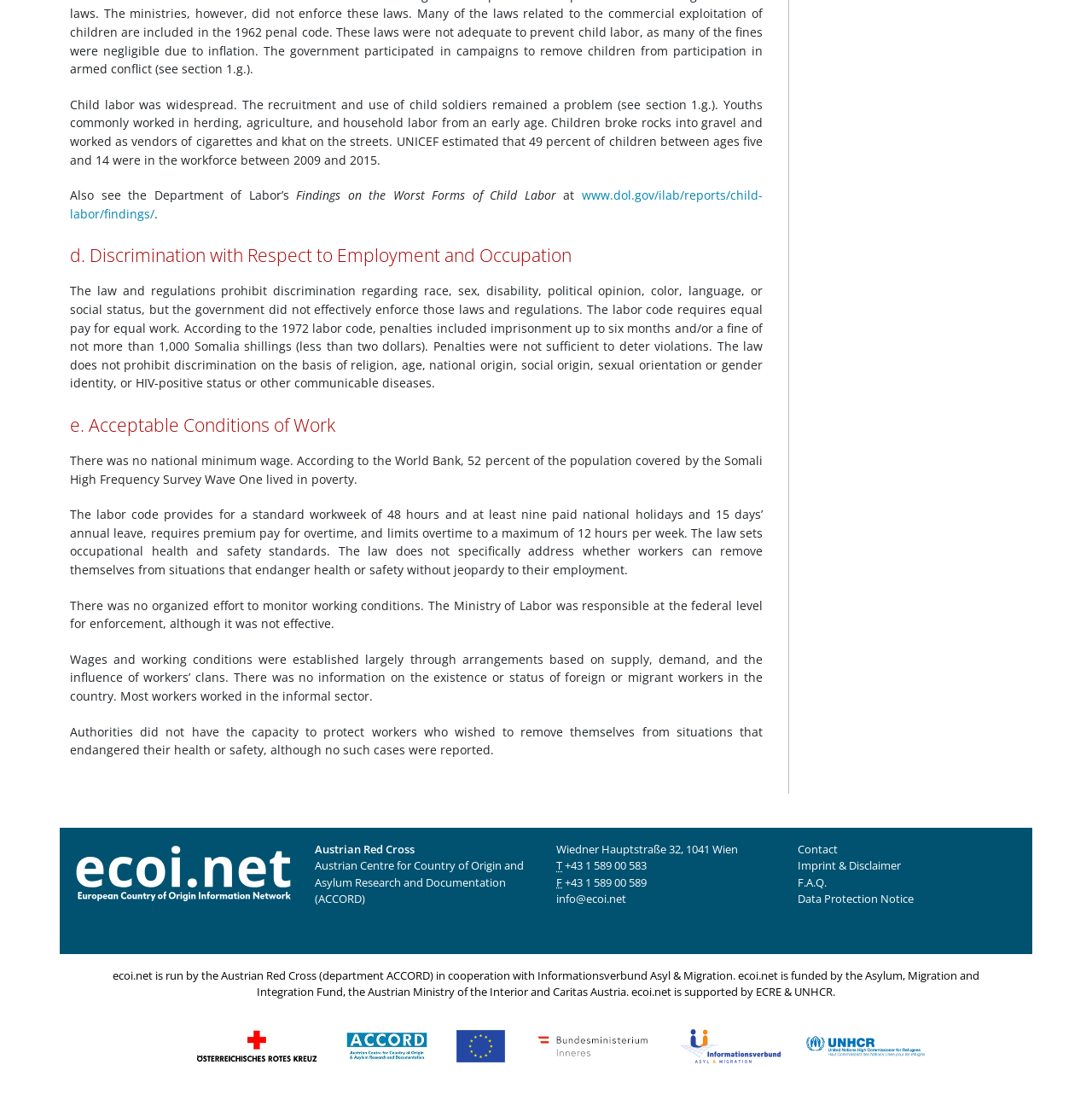Identify the bounding box for the UI element described as: "Contact". The coordinates should be four float numbers between 0 and 1, i.e., [left, top, right, bottom].

None